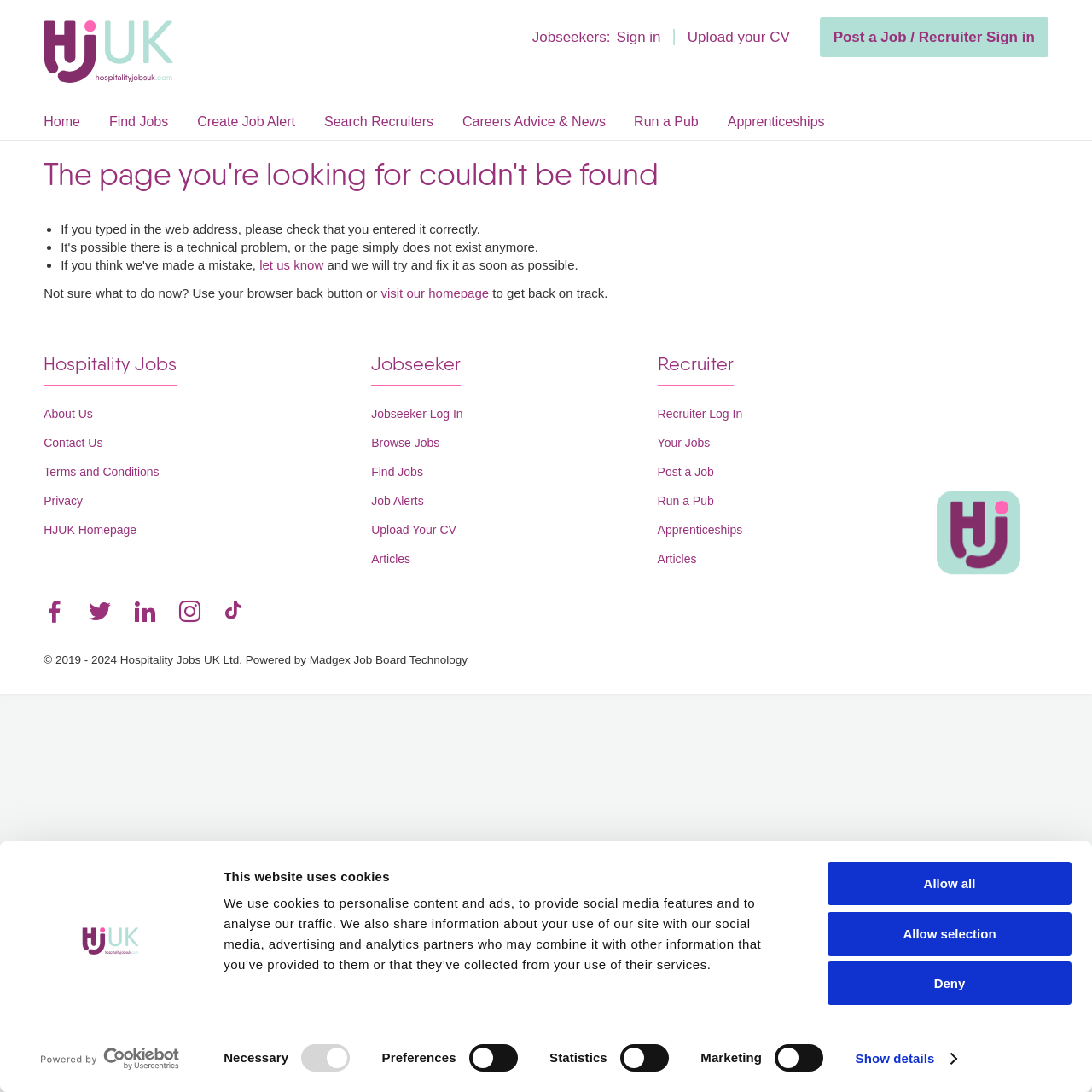Bounding box coordinates are specified in the format (top-left x, top-left y, bottom-right x, bottom-right y). All values are floating point numbers bounded between 0 and 1. Please provide the bounding box coordinate of the region this sentence describes: Jobseeker Log In

[0.34, 0.373, 0.424, 0.385]